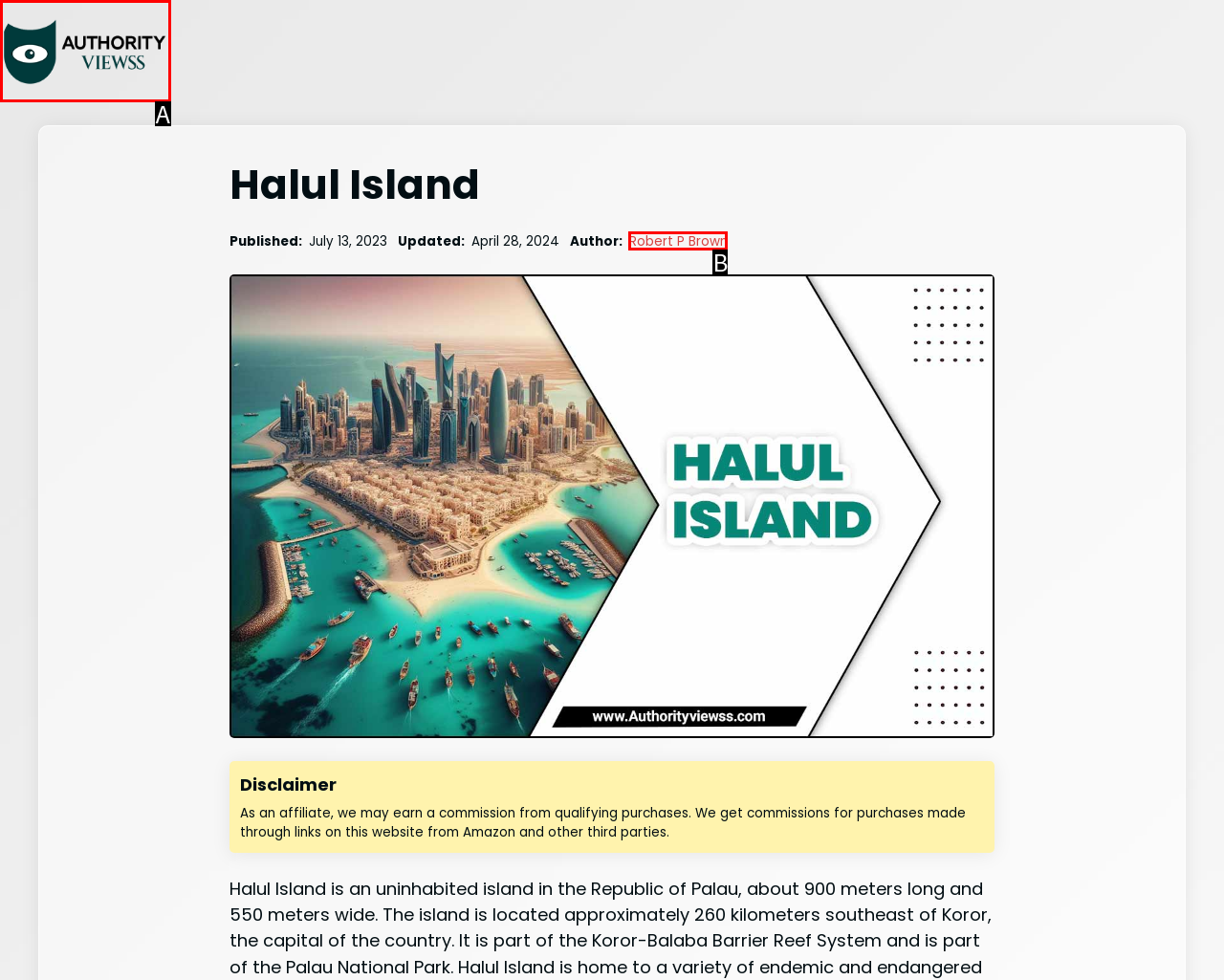Determine the option that best fits the description: alt="AuthorityViewss"
Reply with the letter of the correct option directly.

A